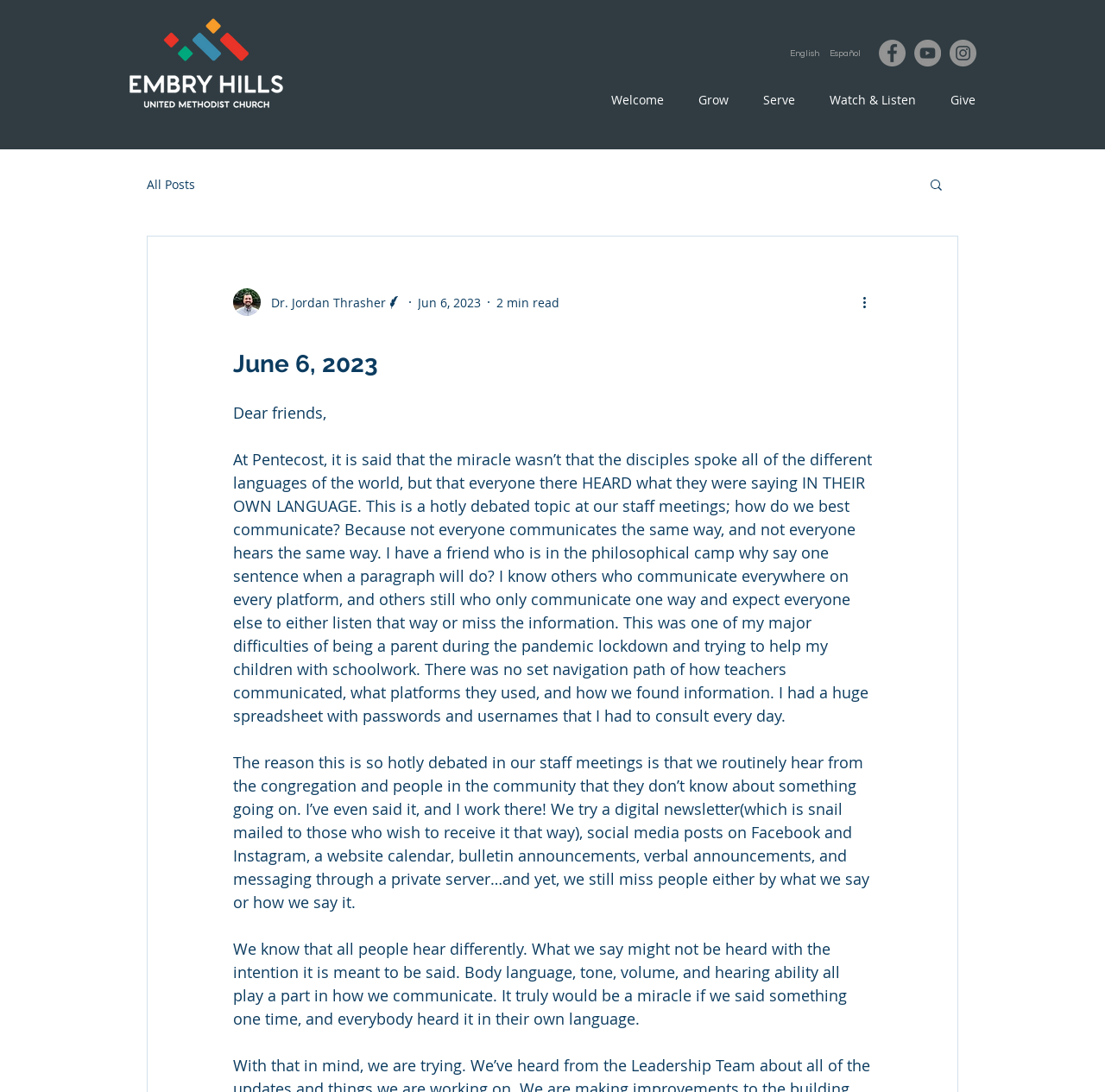Find the bounding box coordinates for the area that should be clicked to accomplish the instruction: "Search for something".

[0.84, 0.162, 0.855, 0.179]